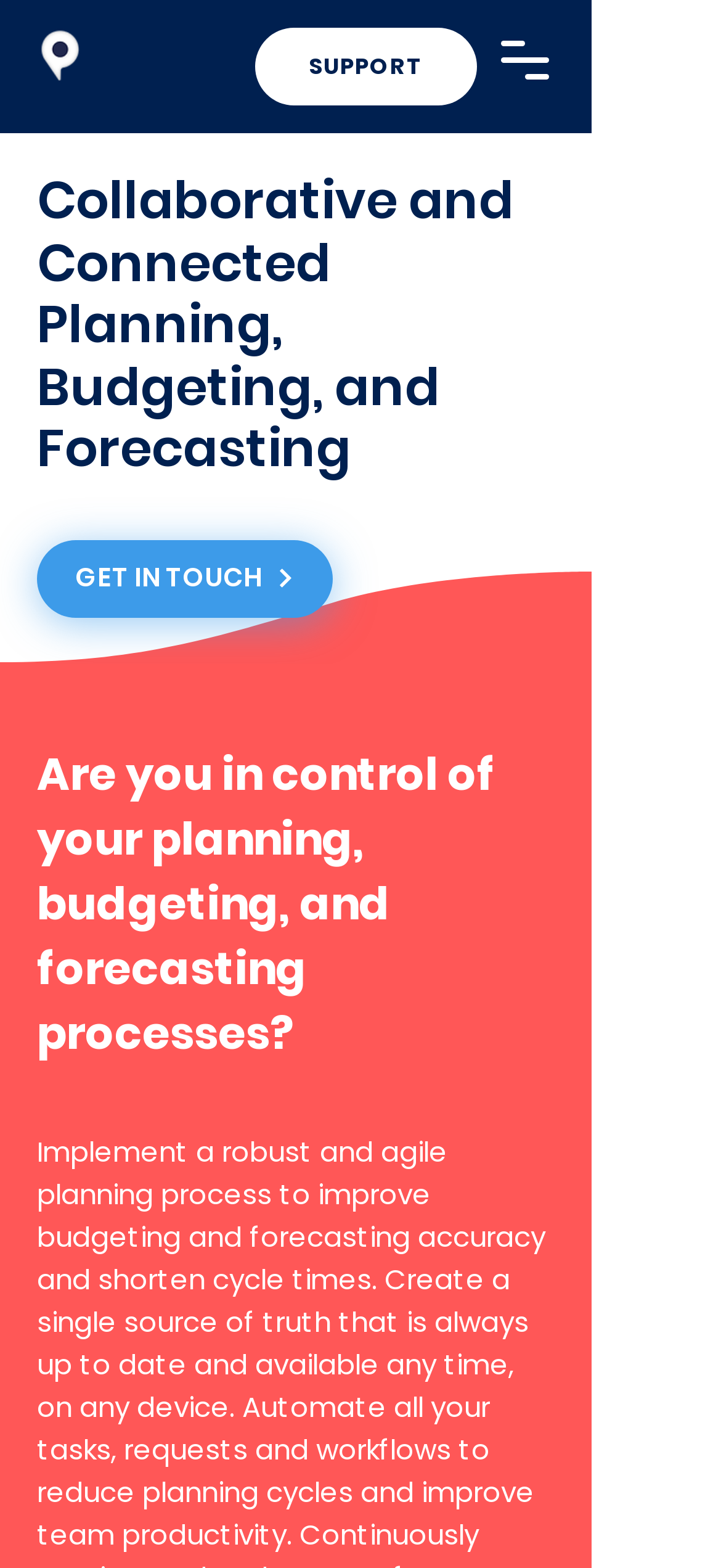Create a detailed narrative describing the layout and content of the webpage.

The webpage is about Bizview, a Planning, Budgeting, and Forecasting Software for ERP/Accounting software solutions. At the top left corner, there is a logo of "On Point Ltd" with a link to its website. 

On the top right side, there are two links: "SUPPORT" and an "Open navigation menu" button. The navigation menu button is positioned slightly to the right of the "SUPPORT" link.

Below the top section, there is a main content area. At the top of this area, there is a heading that reads "Collaborative and Connected Planning, Budgeting, and Forecasting". 

Underneath this heading, there is a link to "GET IN TOUCH". Further down, there is another heading that asks "Are you in control of your planning, budgeting, and forecasting processes?" followed by a smaller heading with no text content.